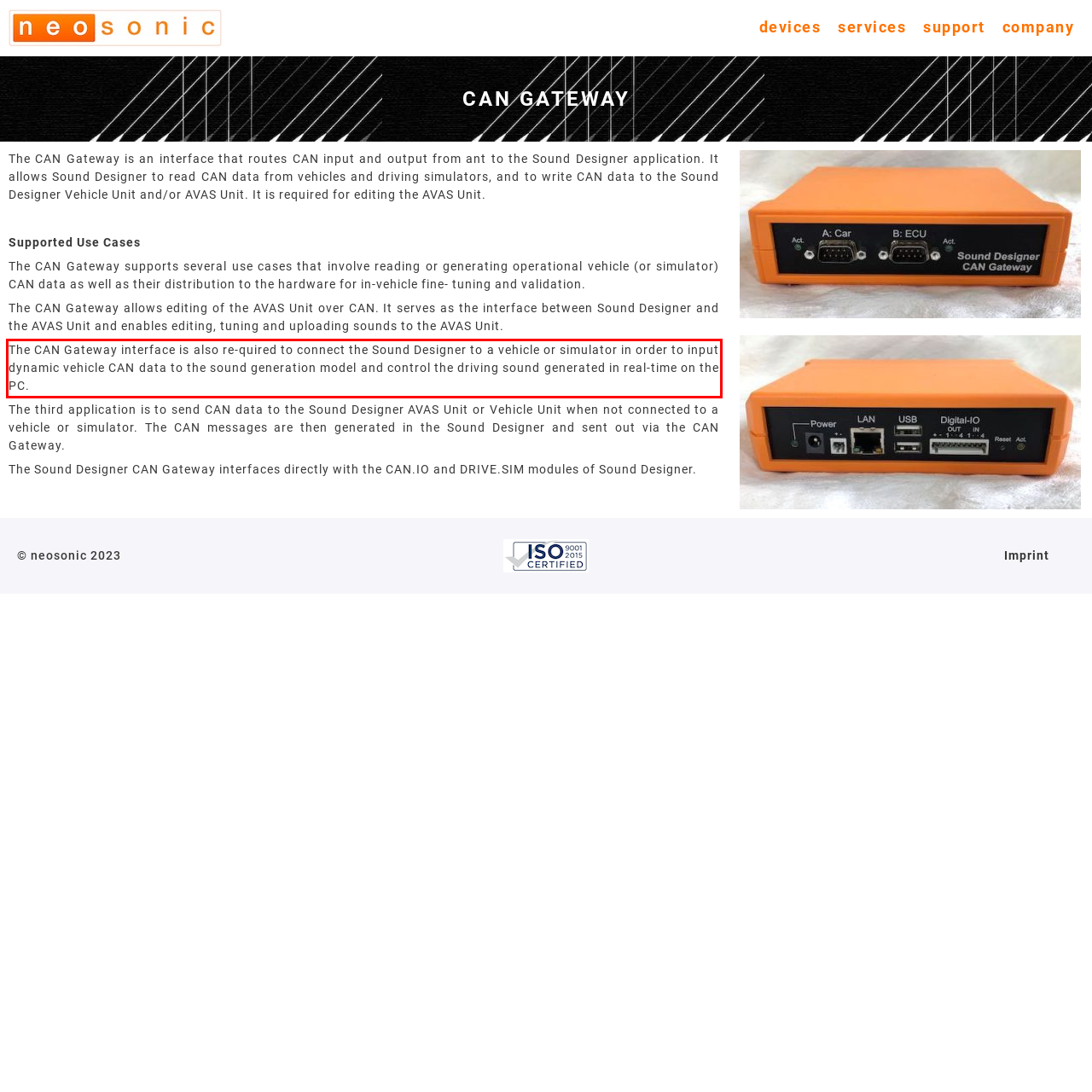Please use OCR to extract the text content from the red bounding box in the provided webpage screenshot.

The CAN Gateway interface is also re-quired to connect the Sound Designer to a vehicle or simulator in order to input dynamic vehicle CAN data to the sound generation model and control the driving sound generated in real-time on the PC.